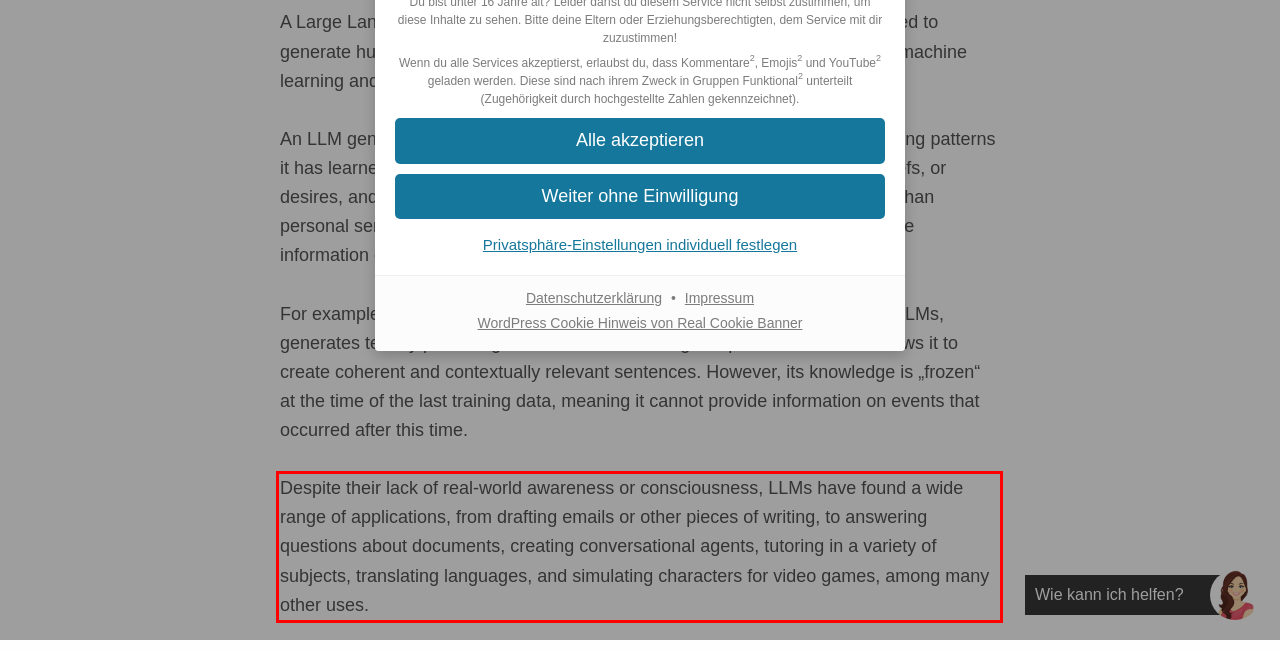Please perform OCR on the text content within the red bounding box that is highlighted in the provided webpage screenshot.

Despite their lack of real-world awareness or consciousness, LLMs have found a wide range of applications, from drafting emails or other pieces of writing, to answering questions about documents, creating conversational agents, tutoring in a variety of subjects, translating languages, and simulating characters for video games, among many other uses.